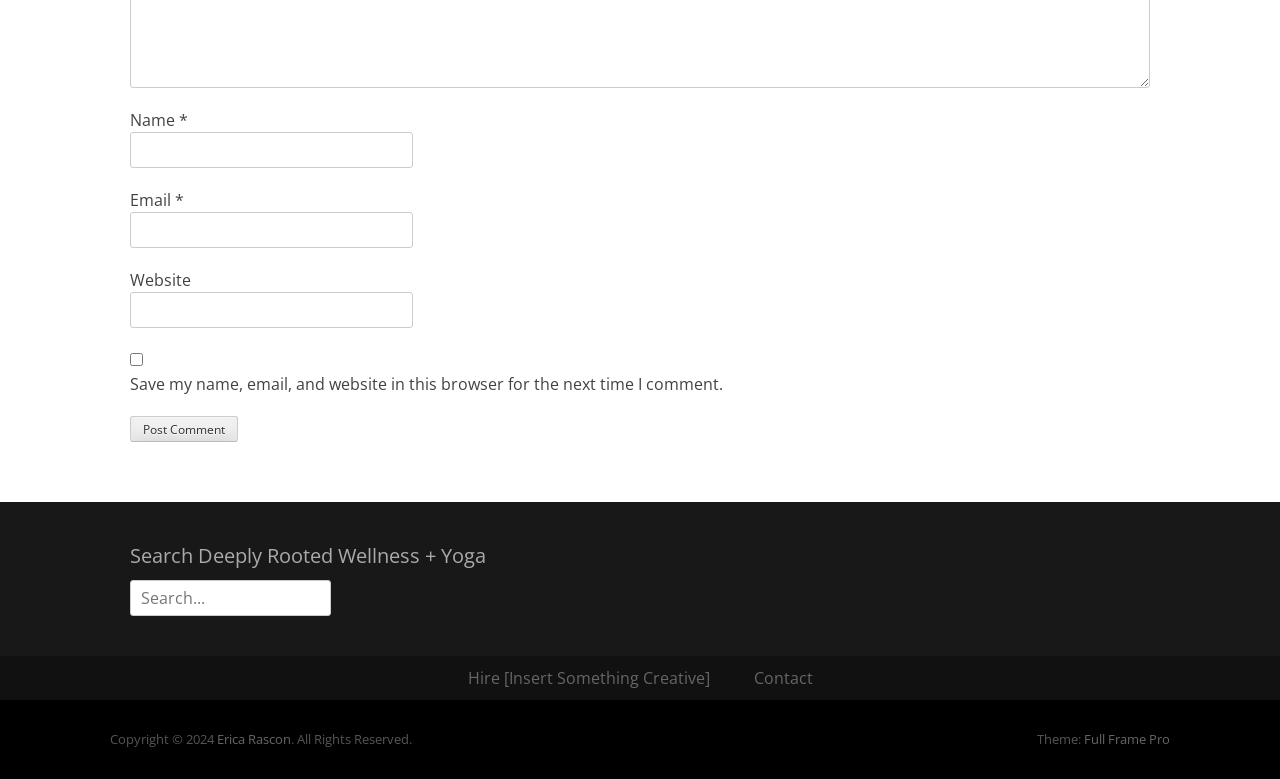Please determine the bounding box coordinates of the element's region to click in order to carry out the following instruction: "Visit the contact page". The coordinates should be four float numbers between 0 and 1, i.e., [left, top, right, bottom].

[0.573, 0.842, 0.65, 0.898]